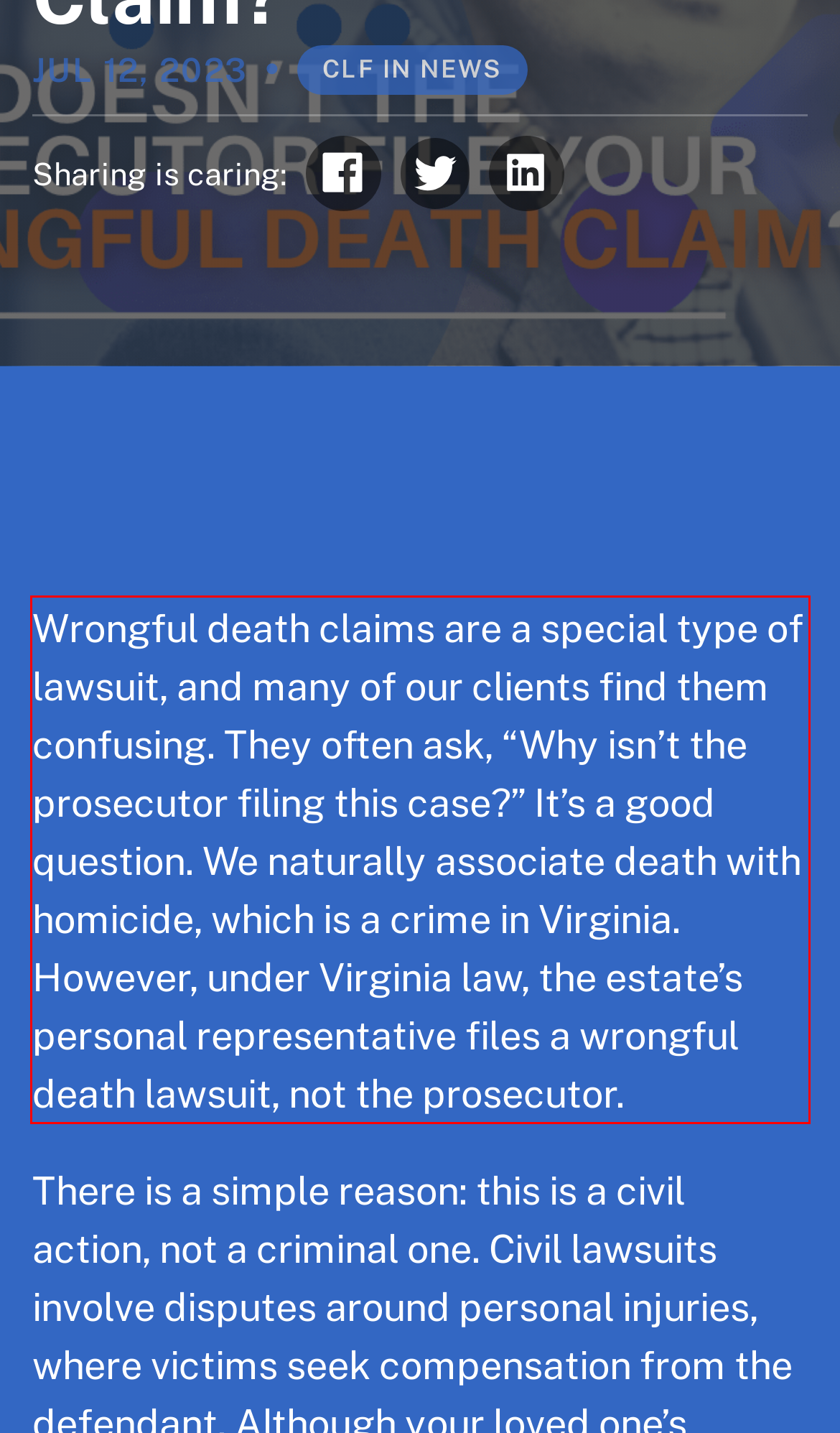You are given a screenshot of a webpage with a UI element highlighted by a red bounding box. Please perform OCR on the text content within this red bounding box.

Wrongful death claims are a special type of lawsuit, and many of our clients find them confusing. They often ask, “Why isn’t the prosecutor filing this case?” It’s a good question. We naturally associate death with homicide, which is a crime in Virginia. However, under Virginia law, the estate’s personal representative files a wrongful death lawsuit, not the prosecutor.